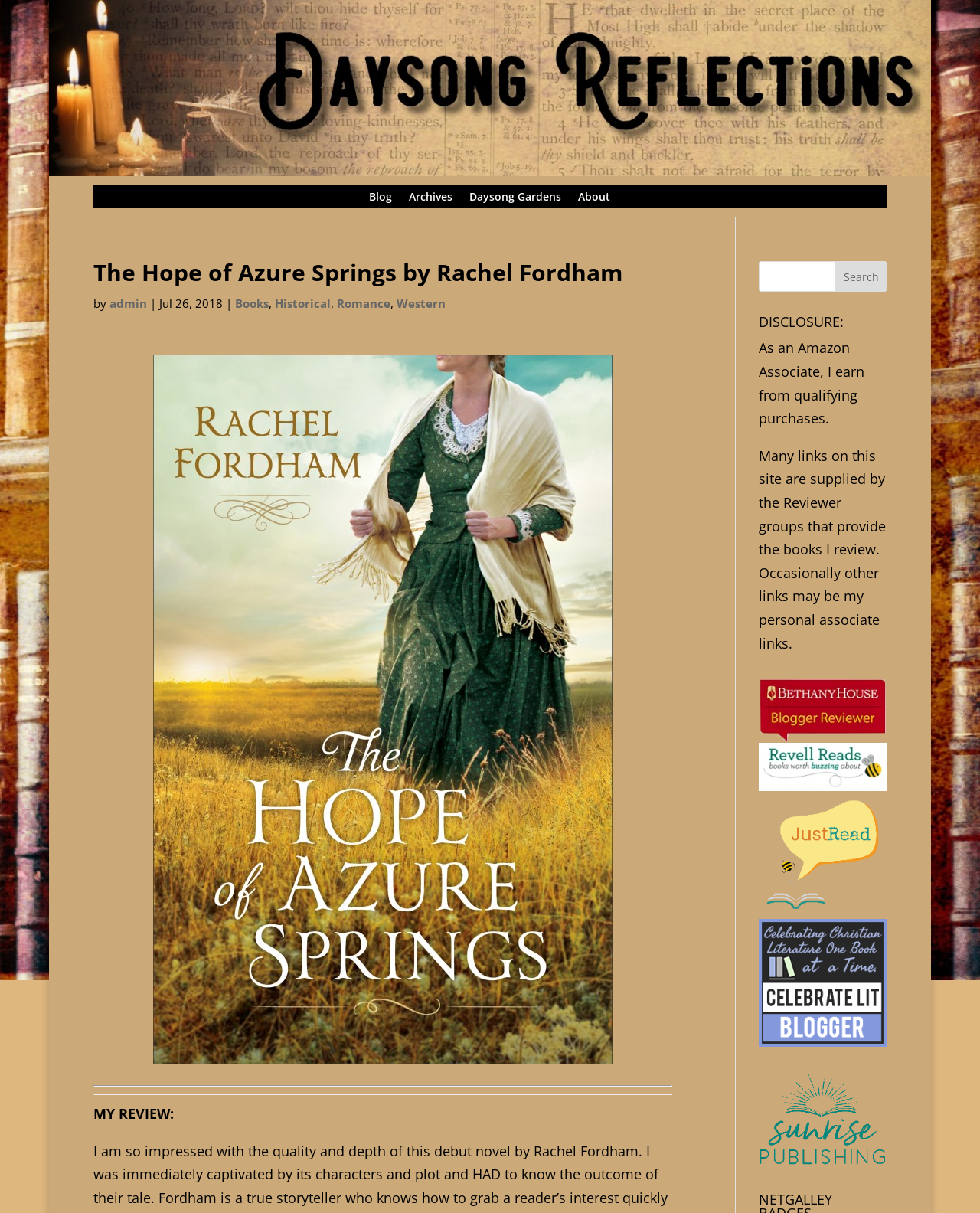What is the disclosure statement about?
Provide a fully detailed and comprehensive answer to the question.

The question asks for the content of the disclosure statement. By looking at the webpage, we can see that the disclosure statement mentions 'As an Amazon Associate, I earn from qualifying purchases.' This suggests that the disclosure statement is about the website earning money from Amazon Associates. Therefore, the answer is 'Amazon Associate earnings'.